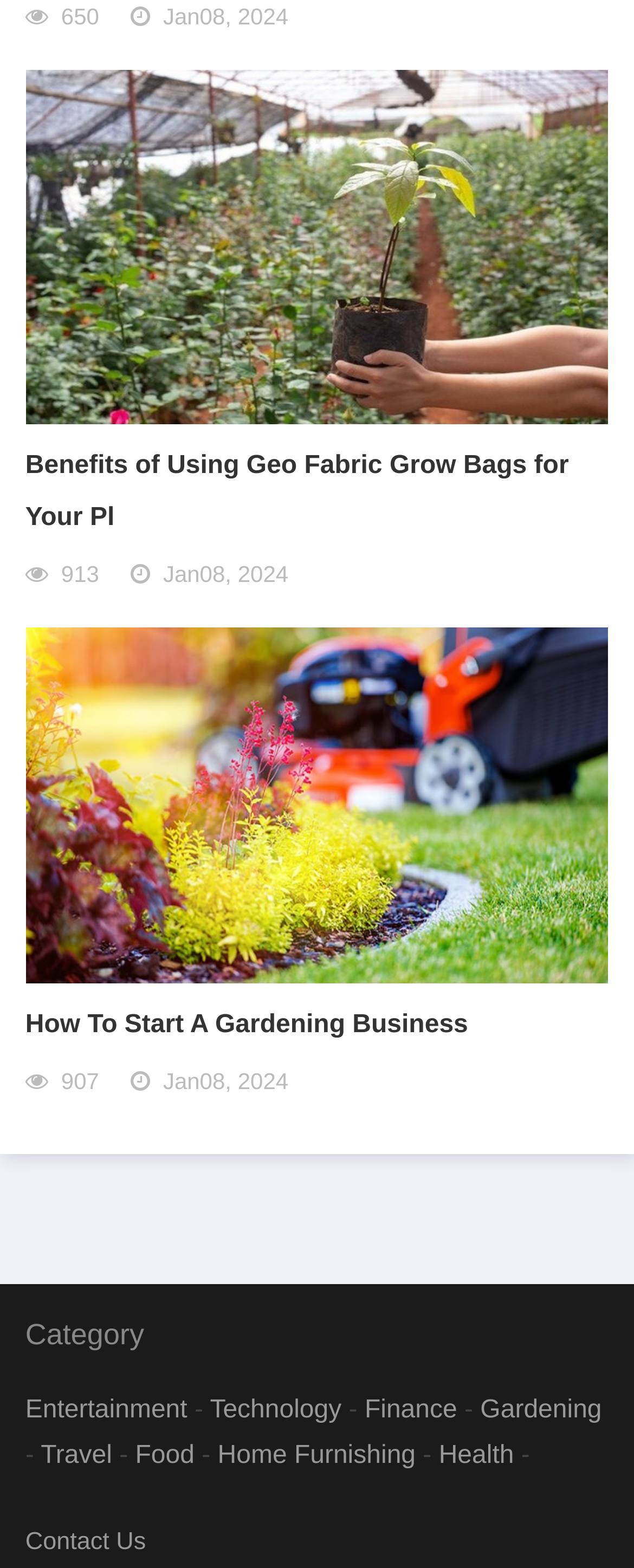Identify the bounding box coordinates of the section to be clicked to complete the task described by the following instruction: "View Sitemap". The coordinates should be four float numbers between 0 and 1, formatted as [left, top, right, bottom].

None